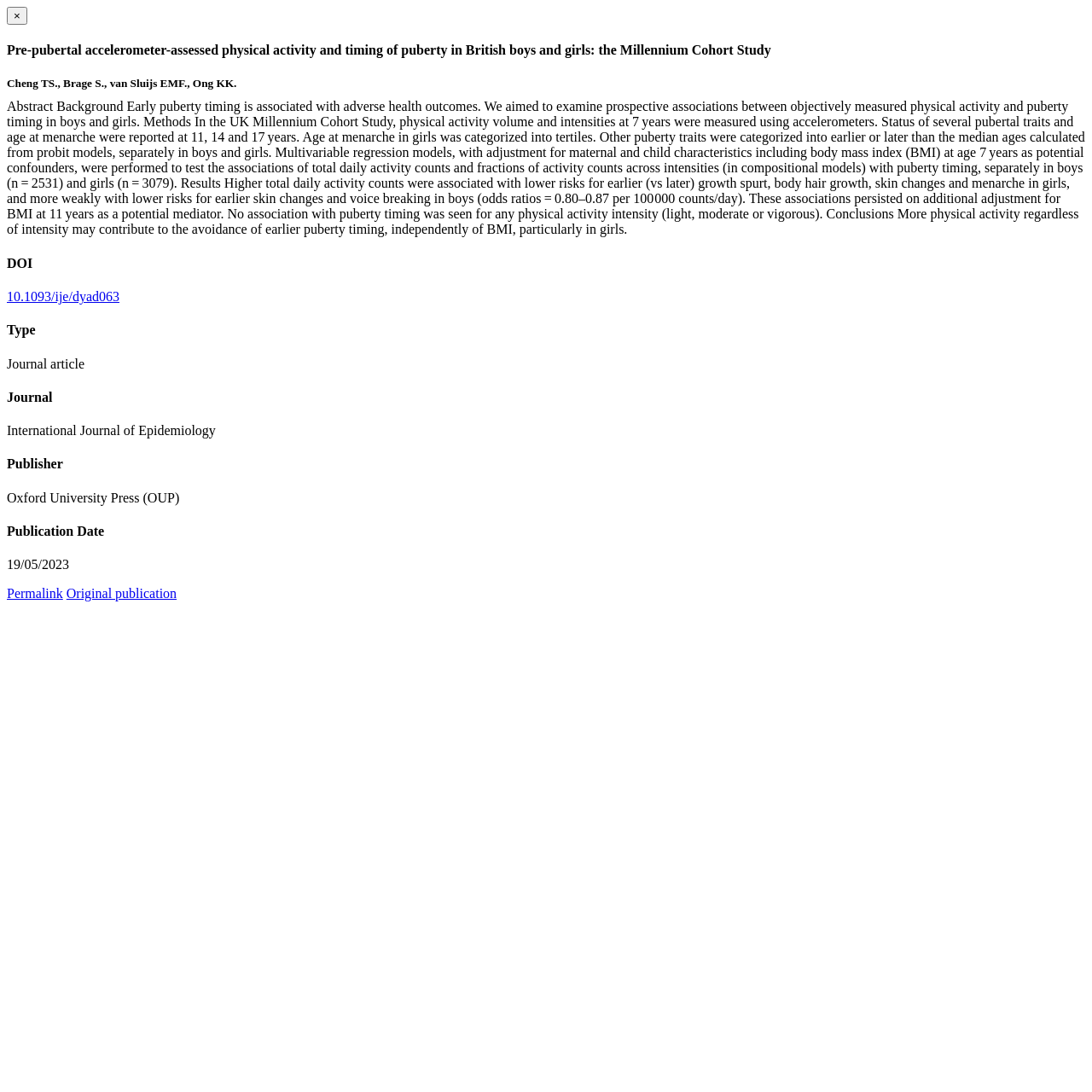What is the publication date of the research paper?
With the help of the image, please provide a detailed response to the question.

I found the publication date by looking at the StaticText element with the text '19/05/2023' which is located below the heading 'Publication Date'.